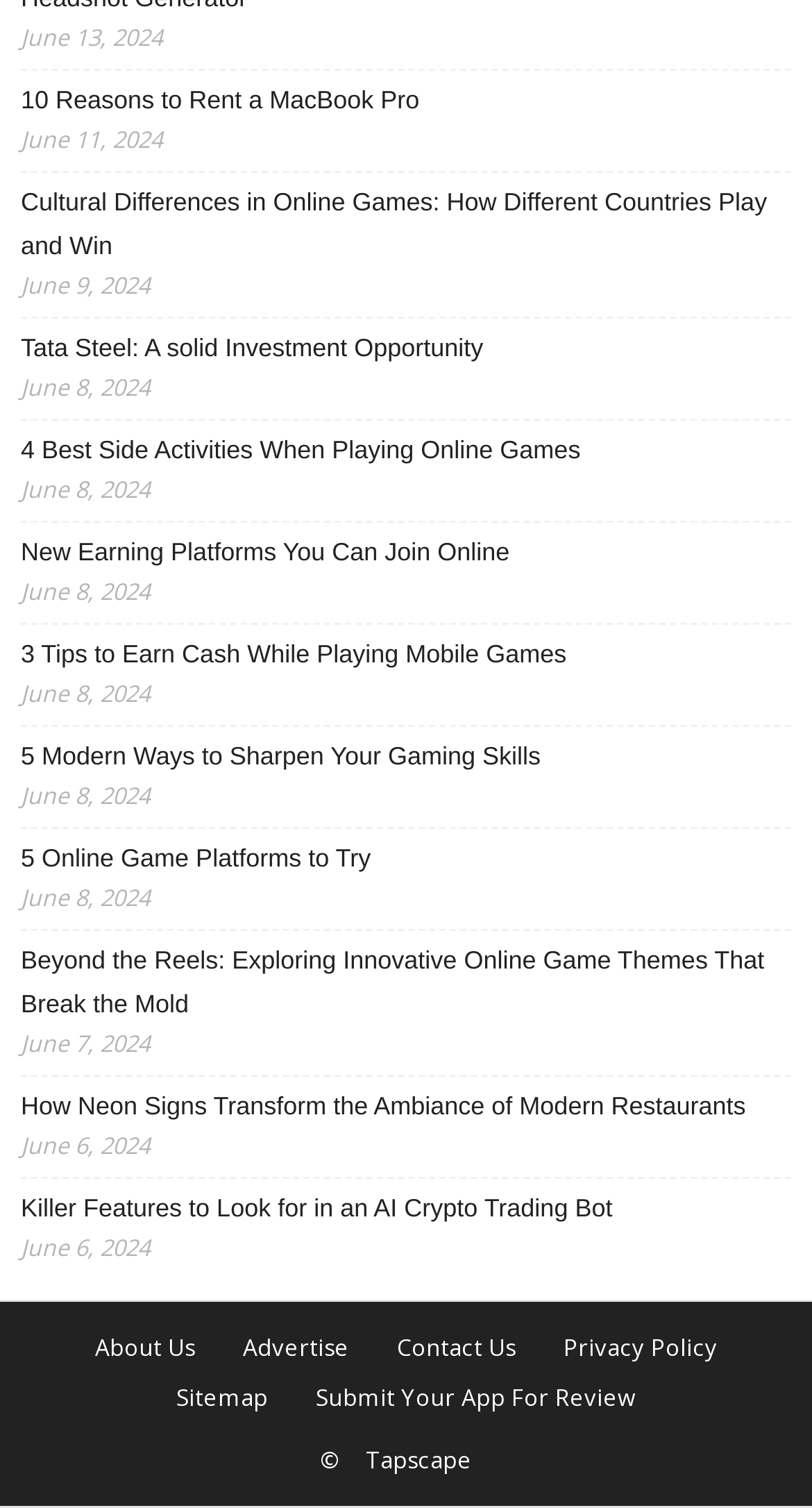How many links are there in the webpage?
Look at the screenshot and respond with one word or a short phrase.

15